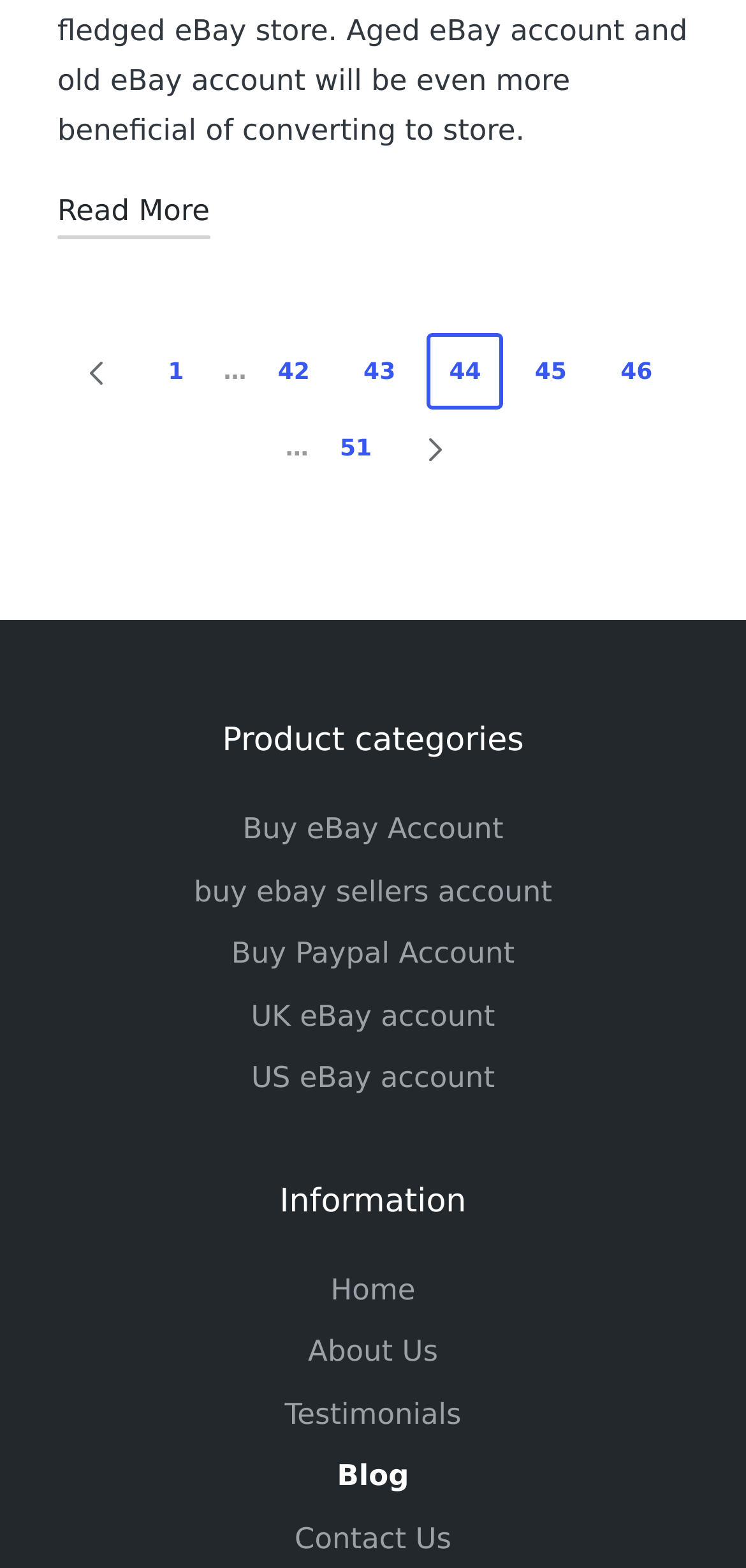How many categories are listed?
Refer to the screenshot and deliver a thorough answer to the question presented.

I counted the number of link elements under the 'Product categories' section, which includes 'Buy eBay Account', 'buy ebay sellers account', 'Buy Paypal Account', 'UK eBay account', and 'US eBay account', and found 5 categories.